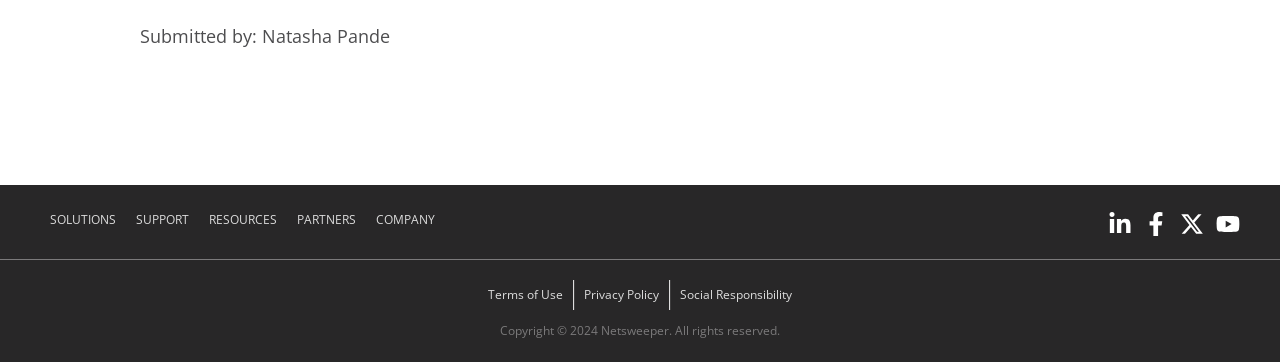Give a one-word or phrase response to the following question: How many social media links are there?

4